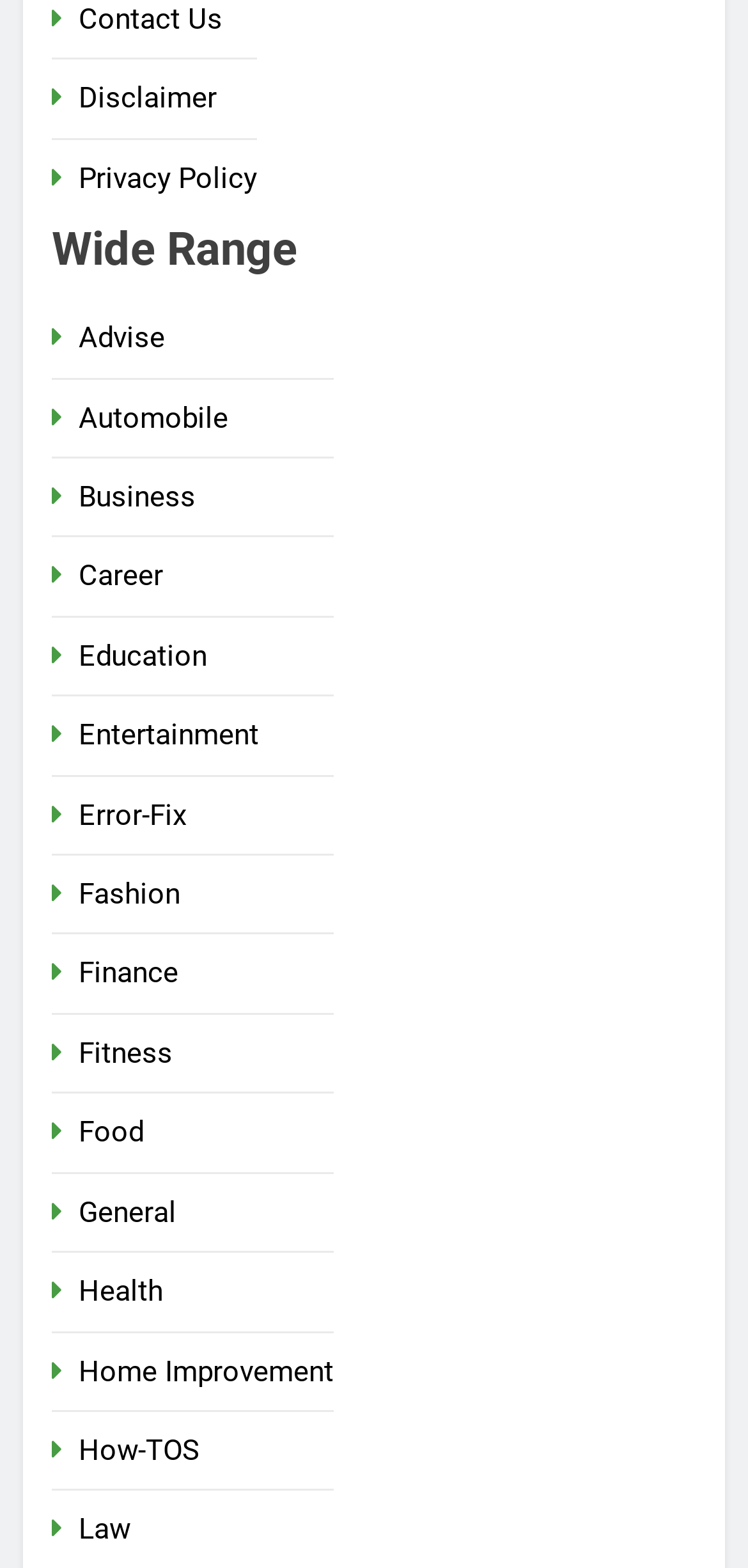Identify the bounding box coordinates of the HTML element based on this description: "Health".

[0.105, 0.813, 0.218, 0.835]